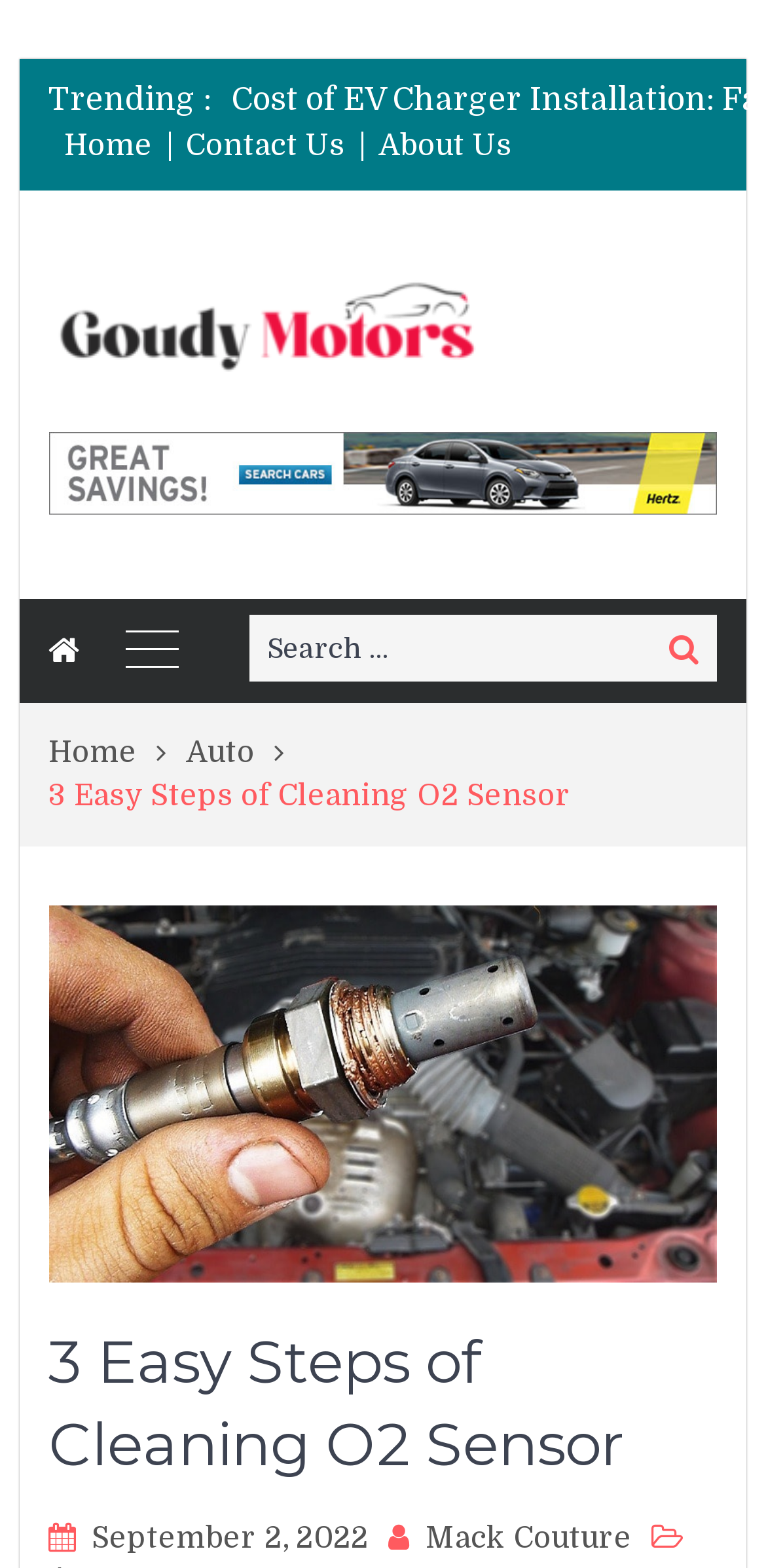Analyze and describe the webpage in a detailed narrative.

The webpage is about "3 Easy Steps of Cleaning O2 Sensor" and appears to be a blog post or article on a car-related website, Goudy Motors. At the top, there is a navigation menu with links to "Home", "Contact Us", and "About Us". Below this, there is a logo of Goudy Motors, which is an image, accompanied by a link to the website's homepage.

On the top right, there is a search bar with a search button and a placeholder text "Search for:". Next to the search bar, there is a trending section with a list of options, including "The Generosity of Giving: Donate My Car". 

Below the navigation menu, there is a breadcrumb trail showing the path "Home > Auto > 3 Easy Steps of Cleaning O2 Sensor". The main content of the webpage is the article "3 Easy Steps of Cleaning O2 Sensor", which has a heading and a publication date "September 2, 2022" and author "Mack Couture" at the bottom.